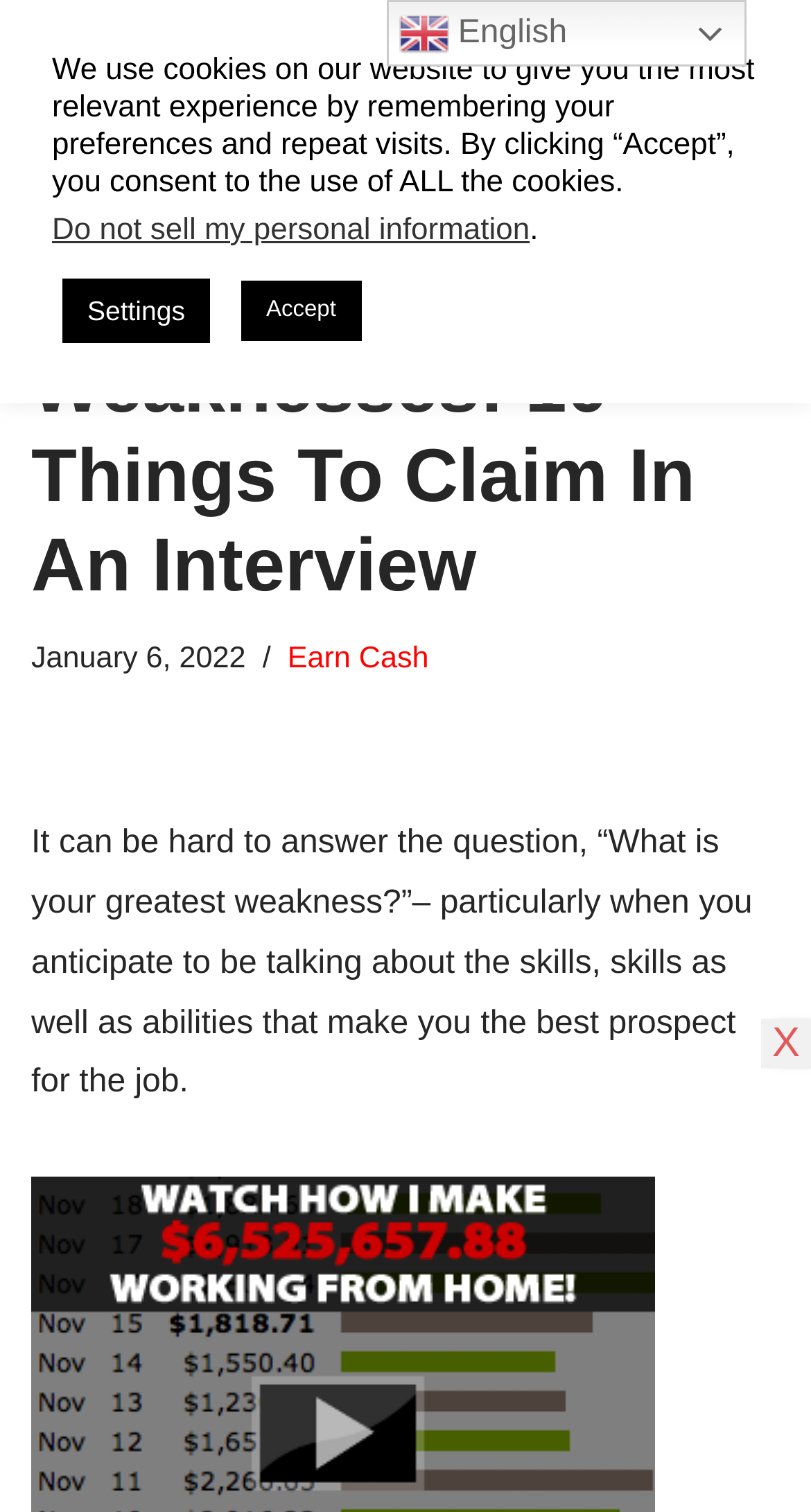Generate a detailed explanation of the webpage's features and information.

The webpage is about "Listing of Weaknesses: 10 Things To Claim in an Interview" on the TMC App platform. At the top left, there is a link to skip to the content, followed by the TMC App logo and a navigation menu button. On the top right, there is a search button with a magnifying glass icon.

Below the navigation menu, the main heading "Listing Of Weaknesses: 10 Things To Claim In An Interview" is displayed prominently. Next to the heading, there is a time stamp showing the date "January 6, 2022". A link to "Earn Cash" is placed nearby.

The main content of the webpage starts with a paragraph of text, which discusses the challenge of answering the question "What is your greatest weakness?" in a job interview. This text is positioned below the heading and time stamp.

Above the main content, there is a language selection link "en English" with a flag icon, allowing users to switch to a different language. An advertisement iframe occupies the majority of the bottom section of the webpage. Finally, a close button marked "X" is located at the bottom right corner of the page.